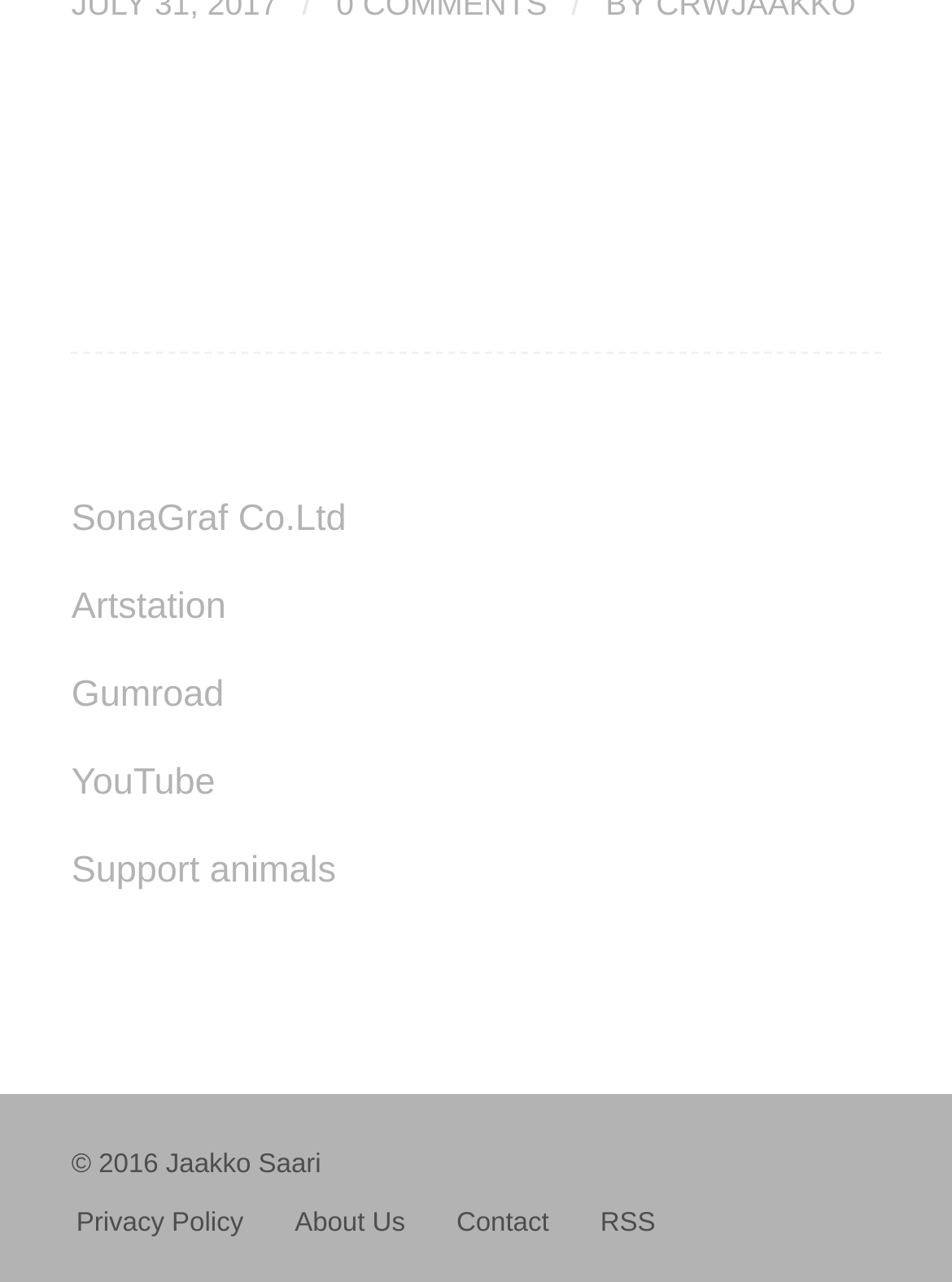Identify the bounding box coordinates of the clickable region necessary to fulfill the following instruction: "Go to debates". The bounding box coordinates should be four float numbers between 0 and 1, i.e., [left, top, right, bottom].

None